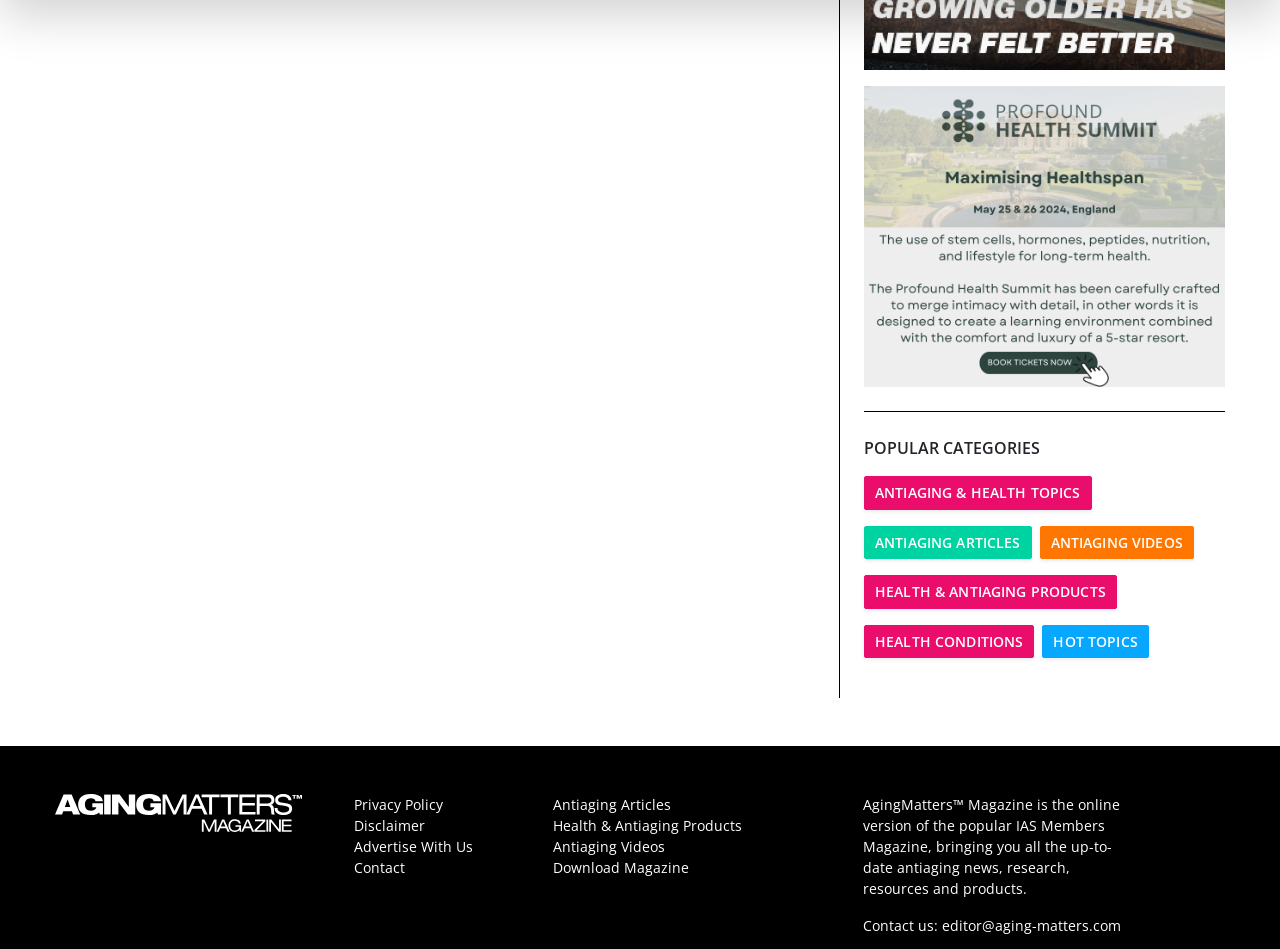Find the bounding box coordinates of the element I should click to carry out the following instruction: "Read about Pnyx".

None